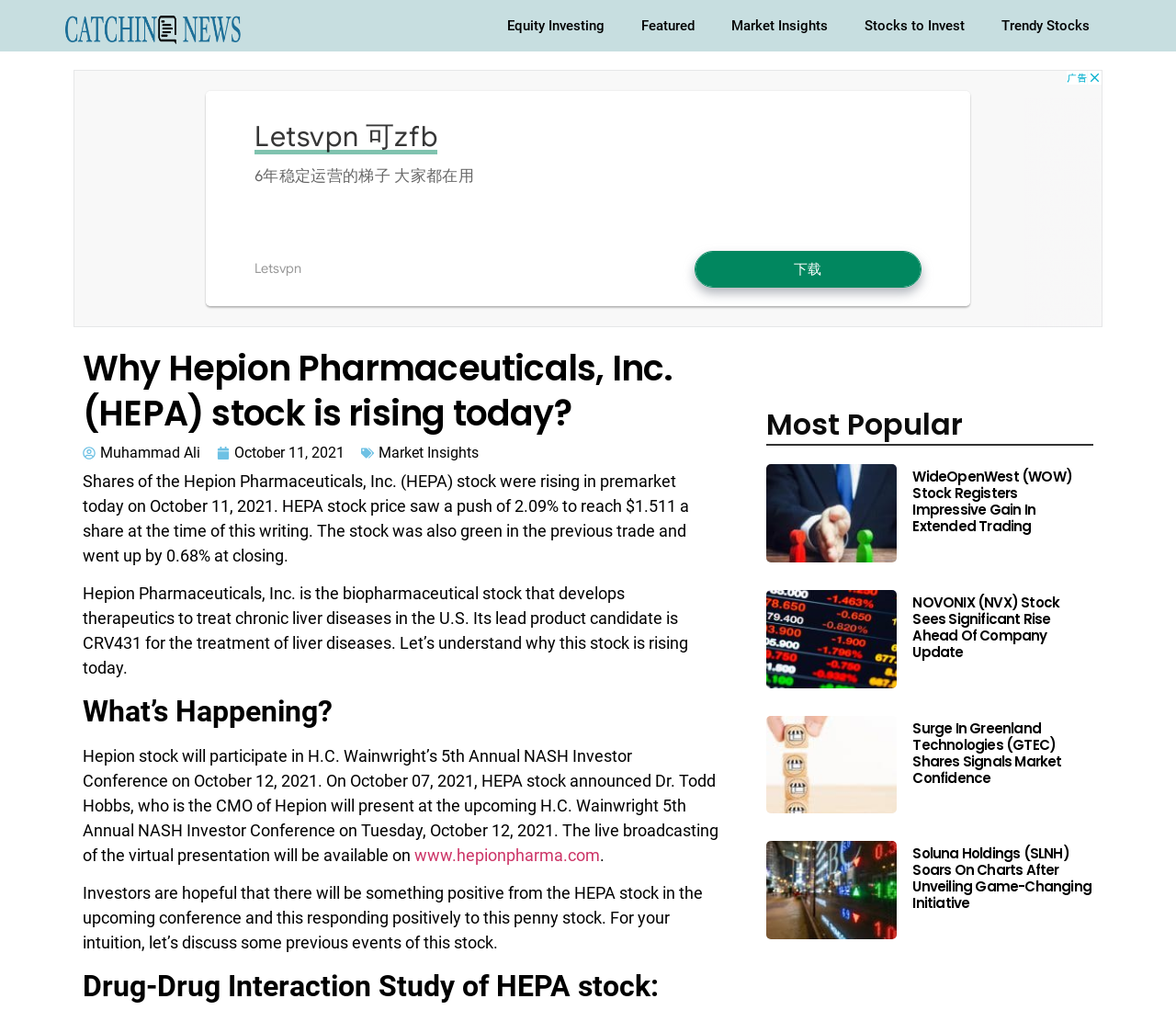Please provide a detailed answer to the question below by examining the image:
What is the lead product candidate of Hepion Pharmaceuticals?

The article mentions that Hepion Pharmaceuticals develops therapeutics to treat chronic liver diseases in the U.S. and its lead product candidate is CRV431 for the treatment of liver diseases.